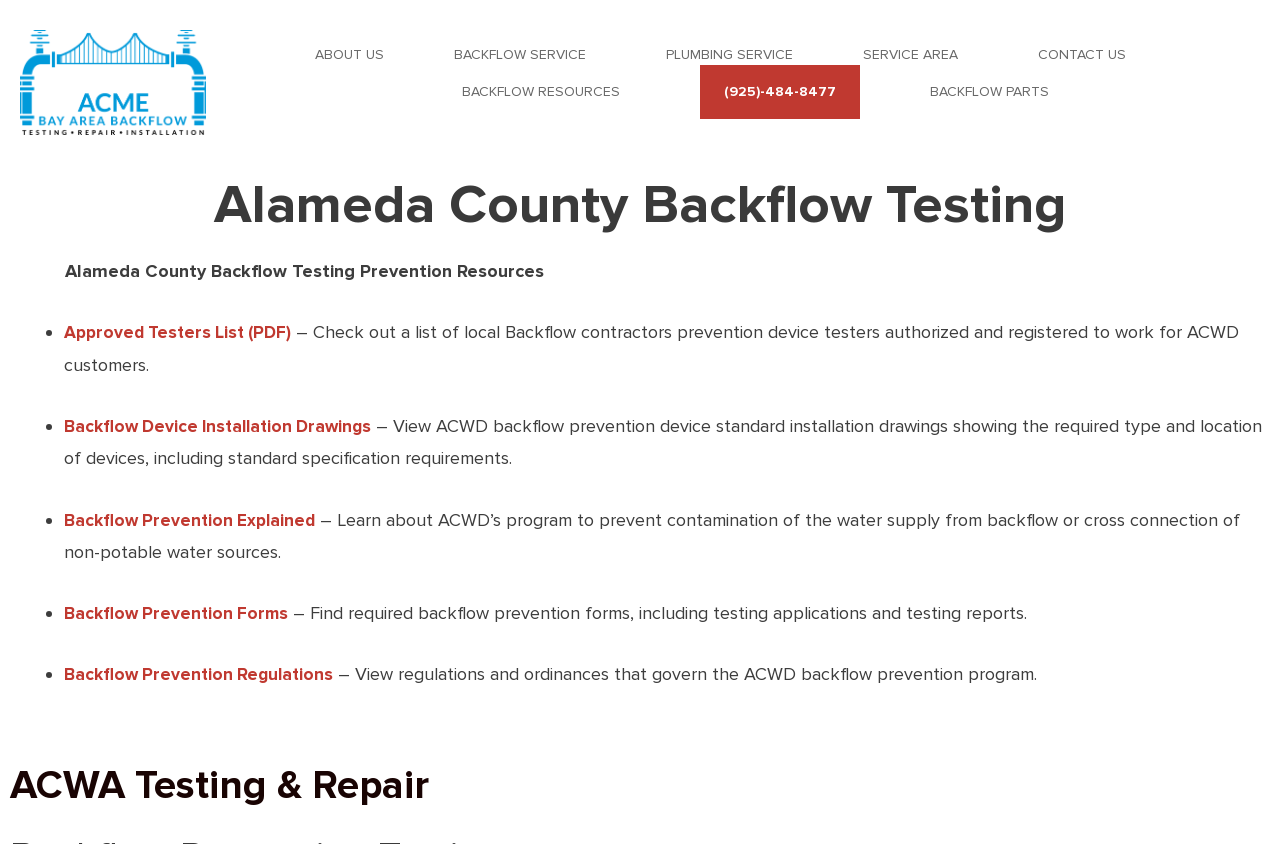Please find the bounding box coordinates of the element that you should click to achieve the following instruction: "Learn about 'Backflow Prevention Explained'". The coordinates should be presented as four float numbers between 0 and 1: [left, top, right, bottom].

[0.05, 0.603, 0.252, 0.629]